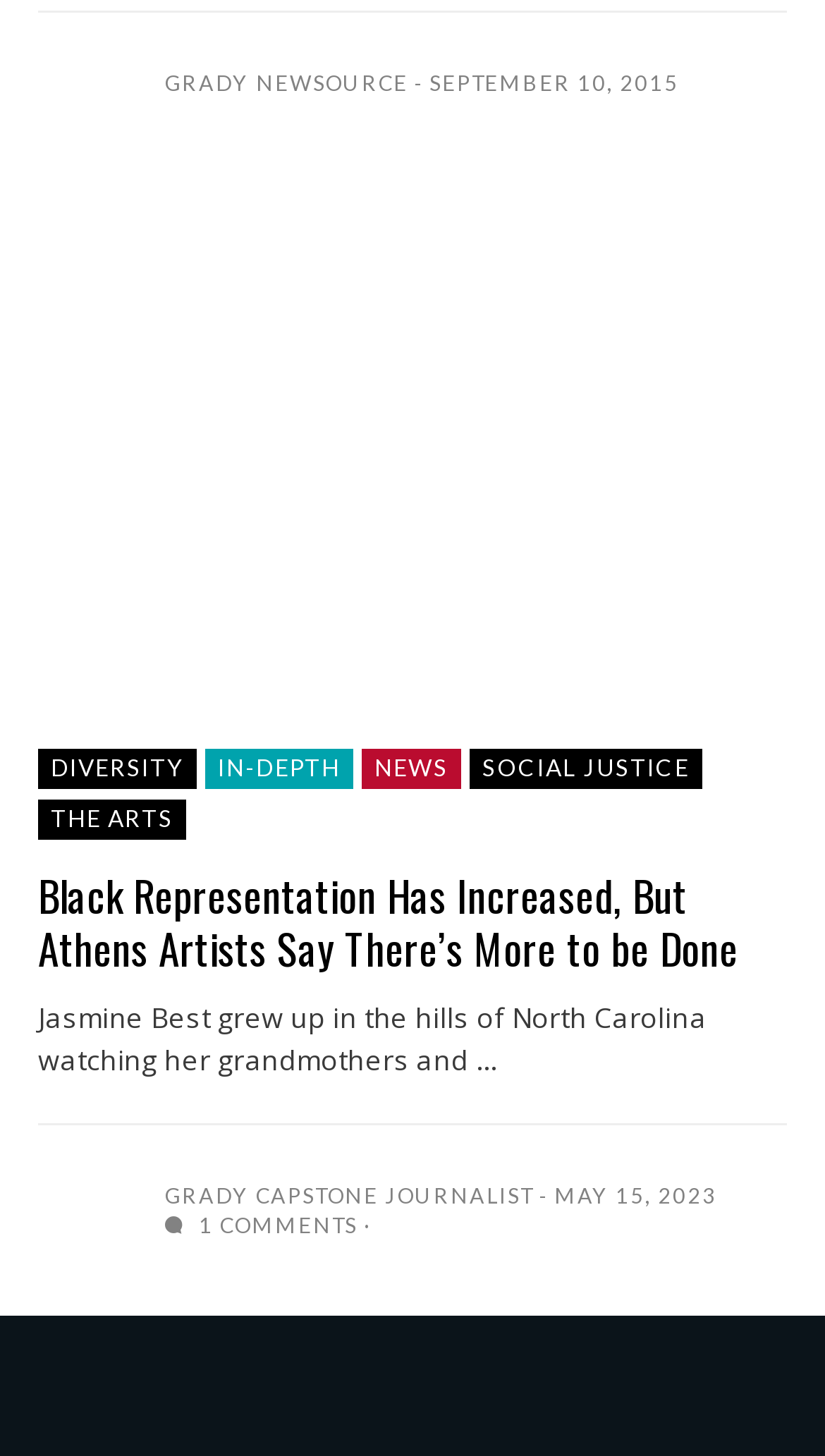Please provide a brief answer to the question using only one word or phrase: 
What is the name of the news source?

GRADY NEWSOURCE